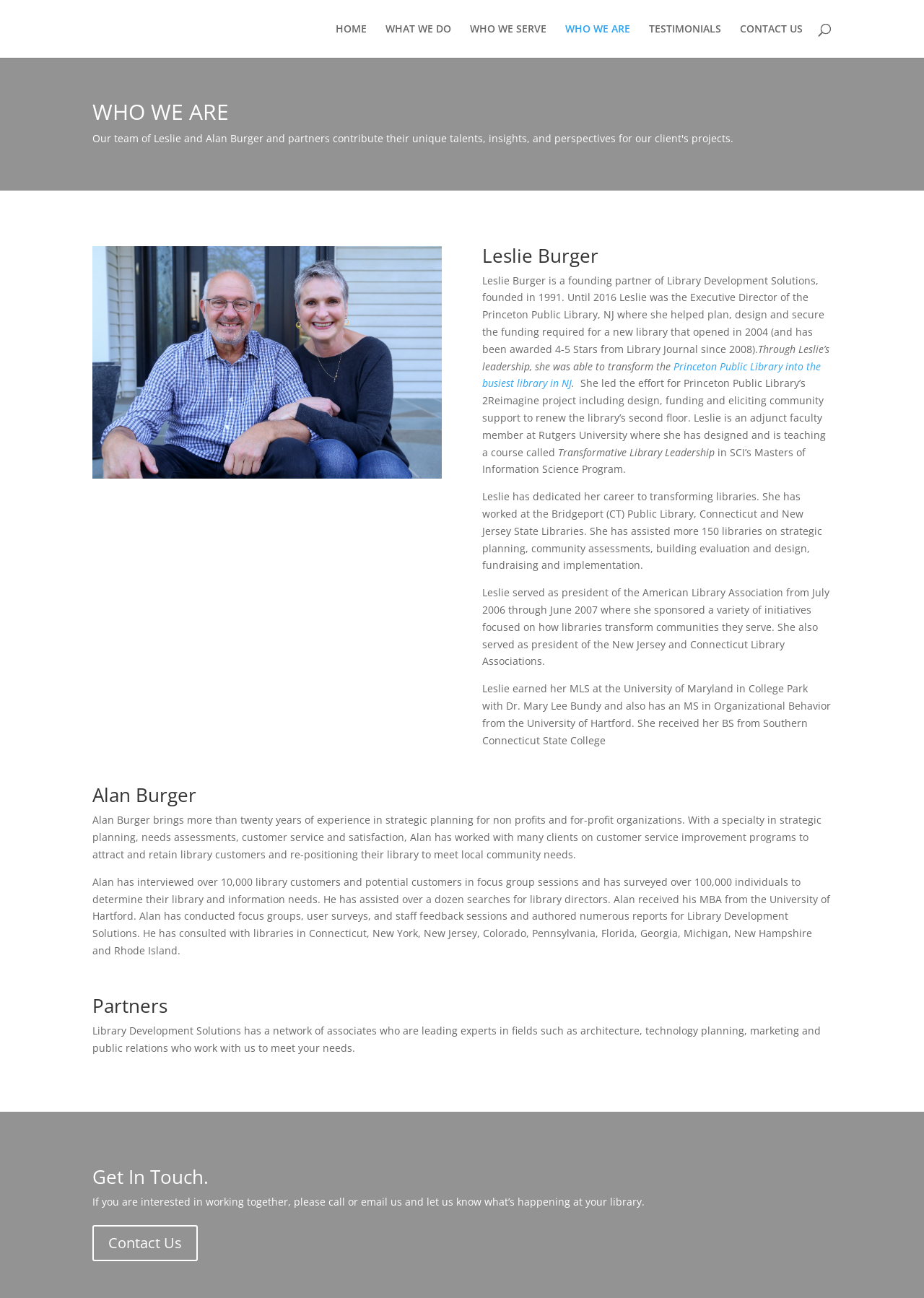How many team members are introduced?
Please respond to the question with as much detail as possible.

By carefully examining the webpage, I found two headings 'Leslie Burger' and 'Alan Burger' which introduce two team members. Therefore, the answer is 2.